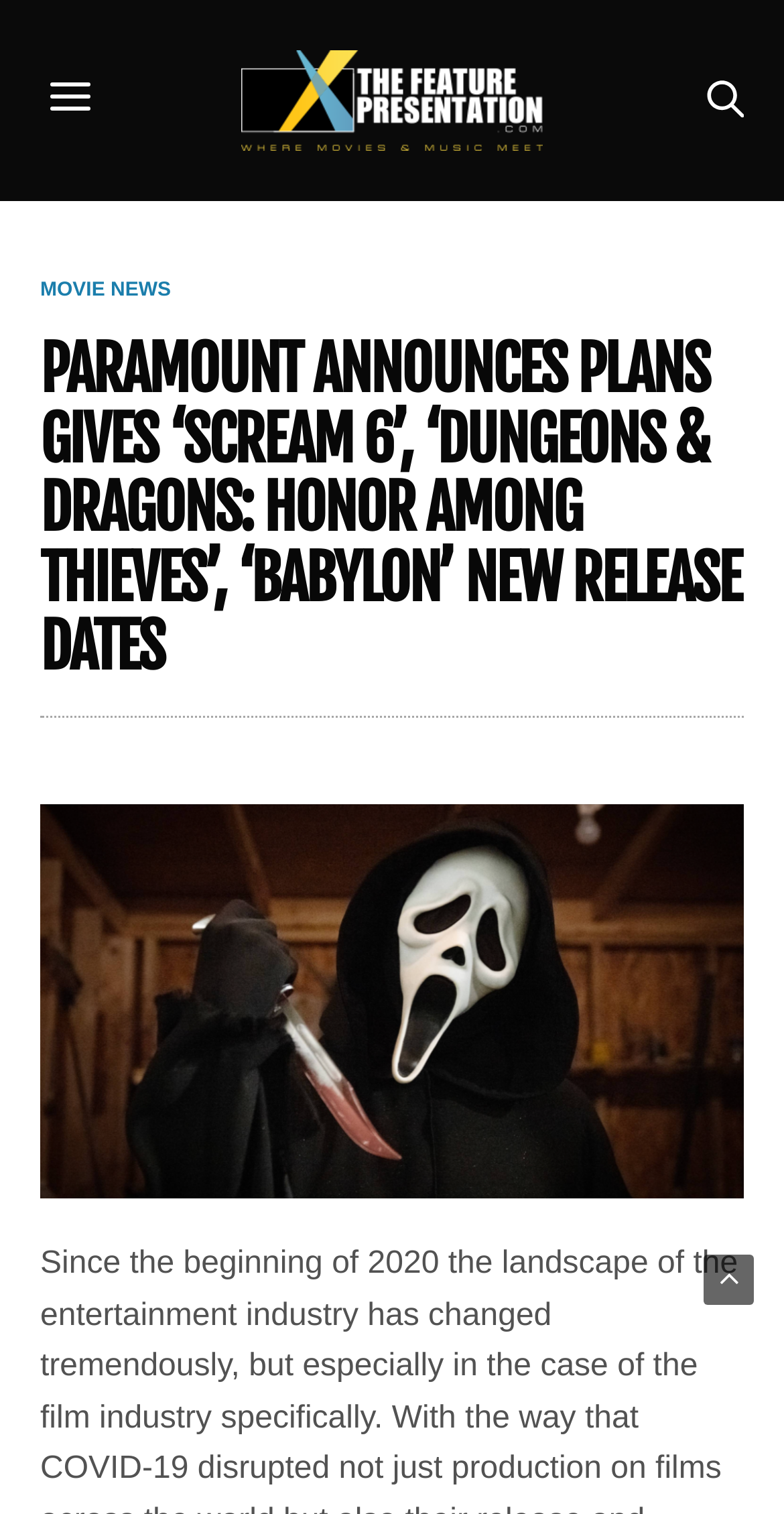Give the bounding box coordinates for this UI element: "name="s"". The coordinates should be four float numbers between 0 and 1, arranged as [left, top, right, bottom].

[0.141, 0.1, 0.713, 0.161]